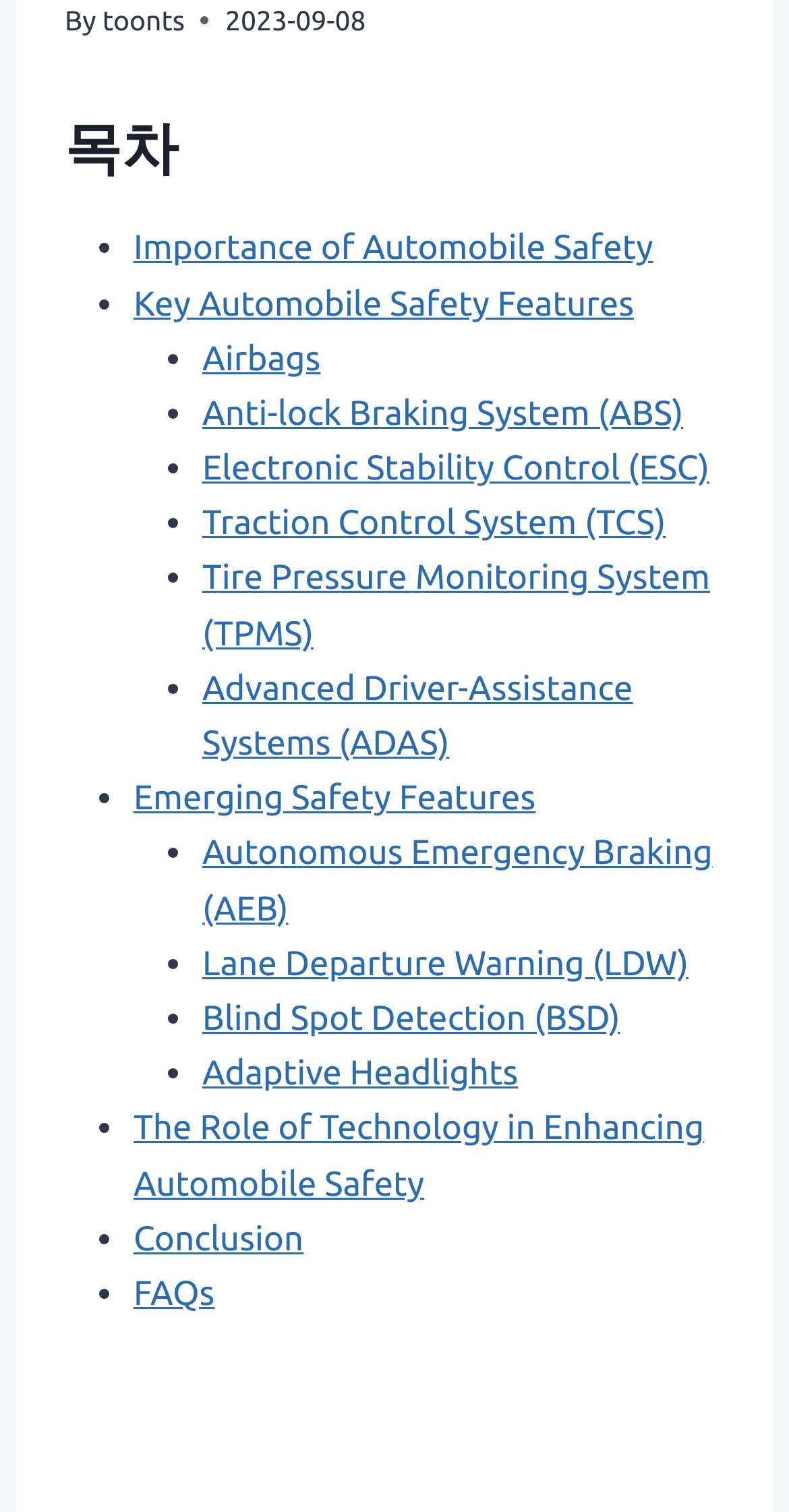Respond to the question below with a single word or phrase:
How many list markers are there in the webpage?

14